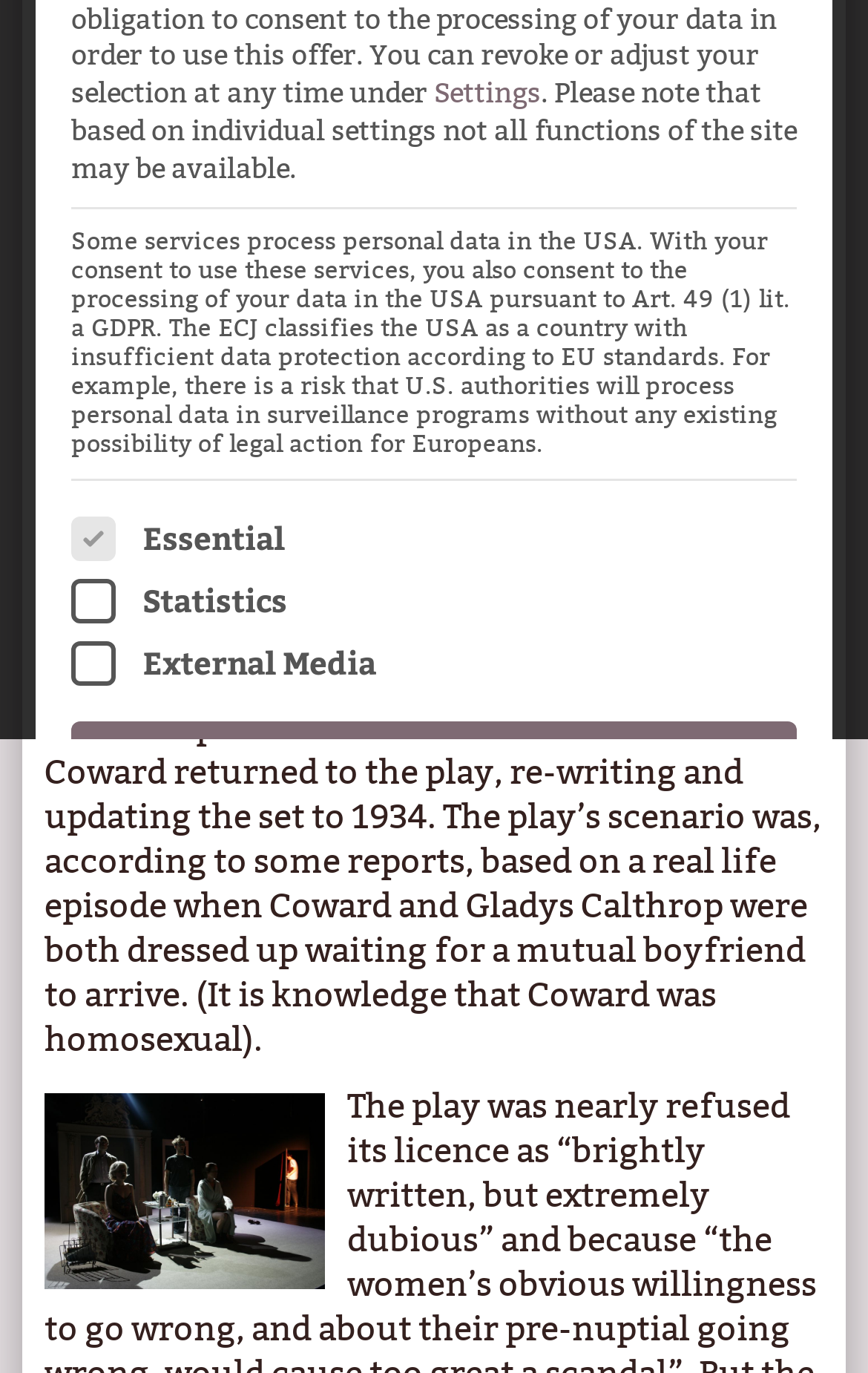Given the description of the UI element: "Privacy Policy", predict the bounding box coordinates in the form of [left, top, right, bottom], with each value being a float between 0 and 1.

[0.392, 0.874, 0.664, 0.927]